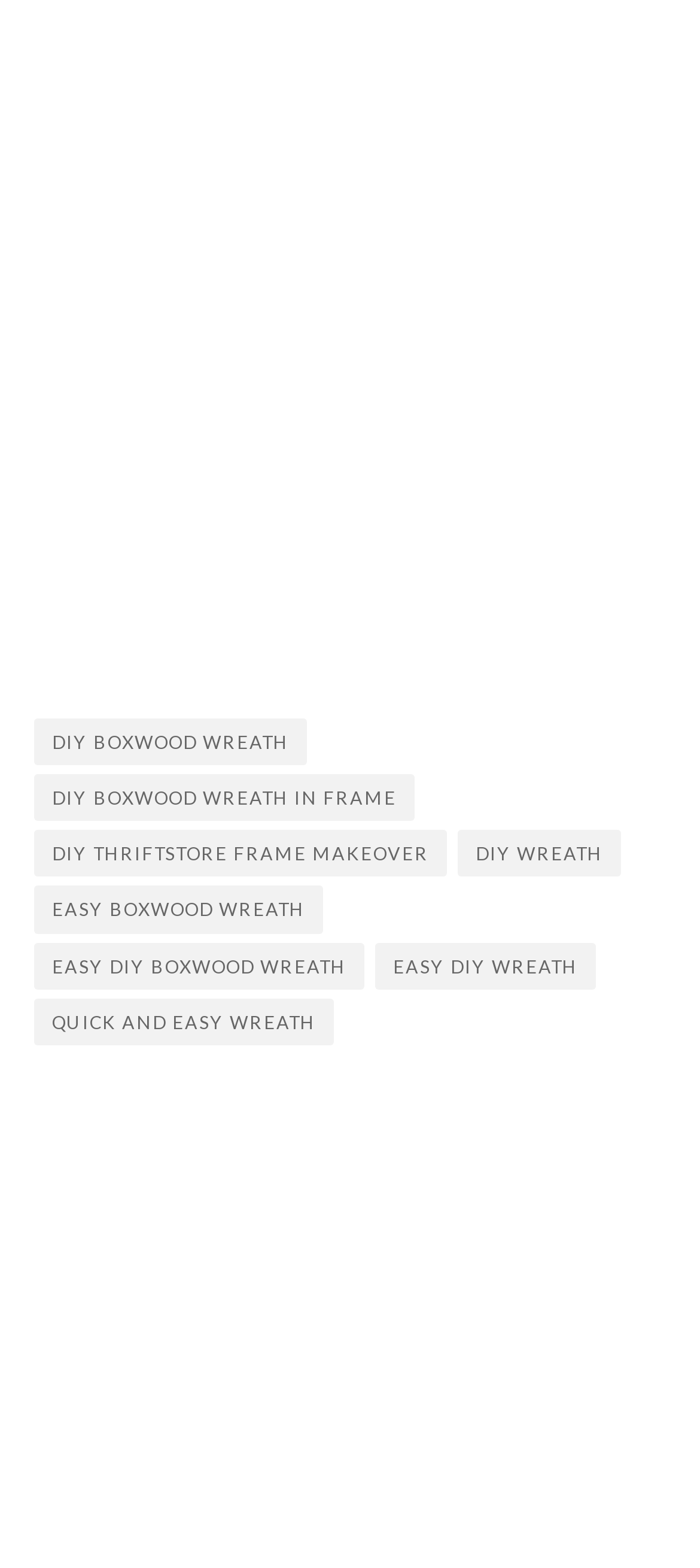Please specify the bounding box coordinates of the clickable region to carry out the following instruction: "click on DIY BOXWOOD WREATH". The coordinates should be four float numbers between 0 and 1, in the format [left, top, right, bottom].

[0.049, 0.458, 0.439, 0.488]